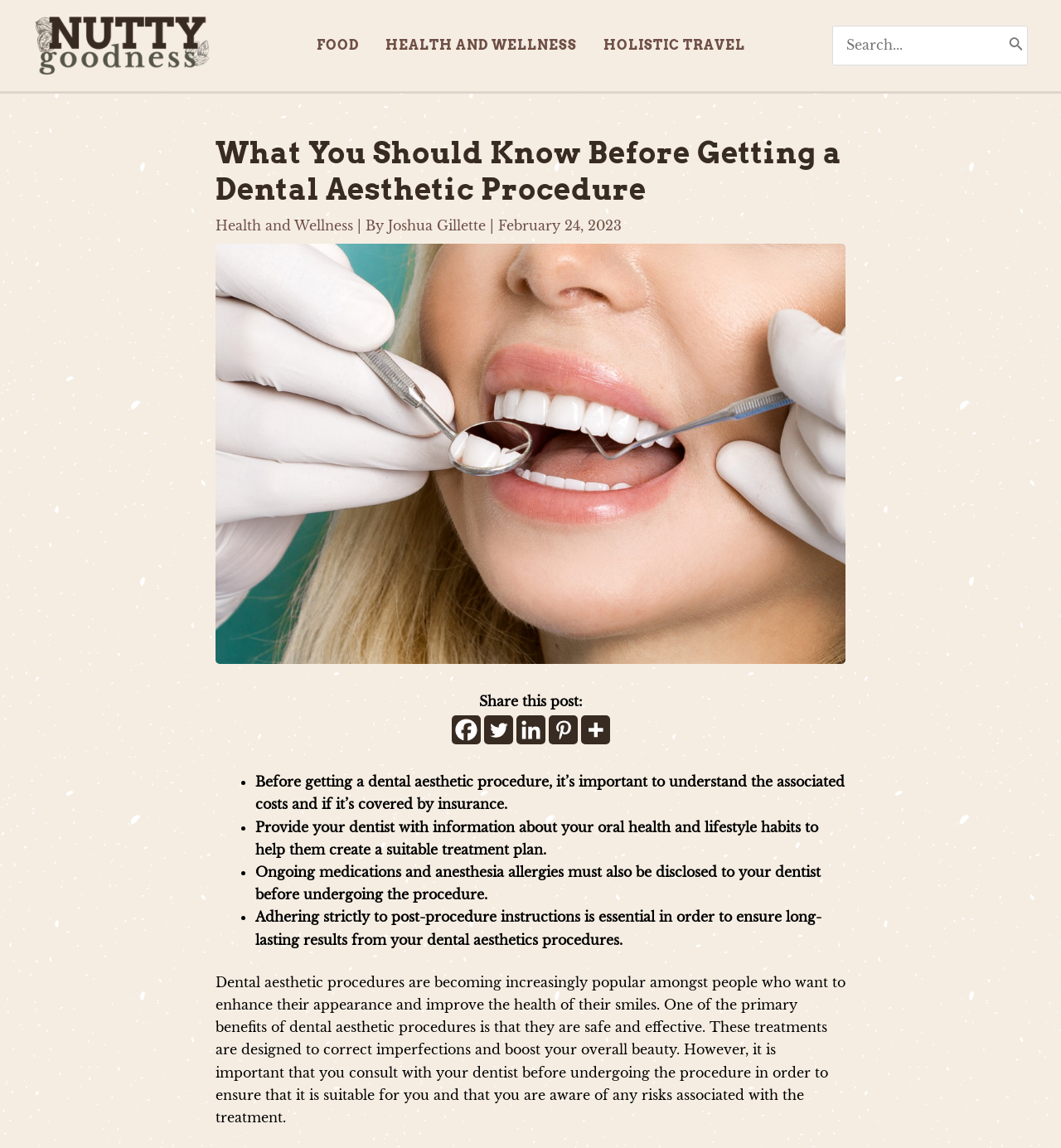Give the bounding box coordinates for the element described as: "Joshua Gillette".

[0.366, 0.189, 0.462, 0.204]